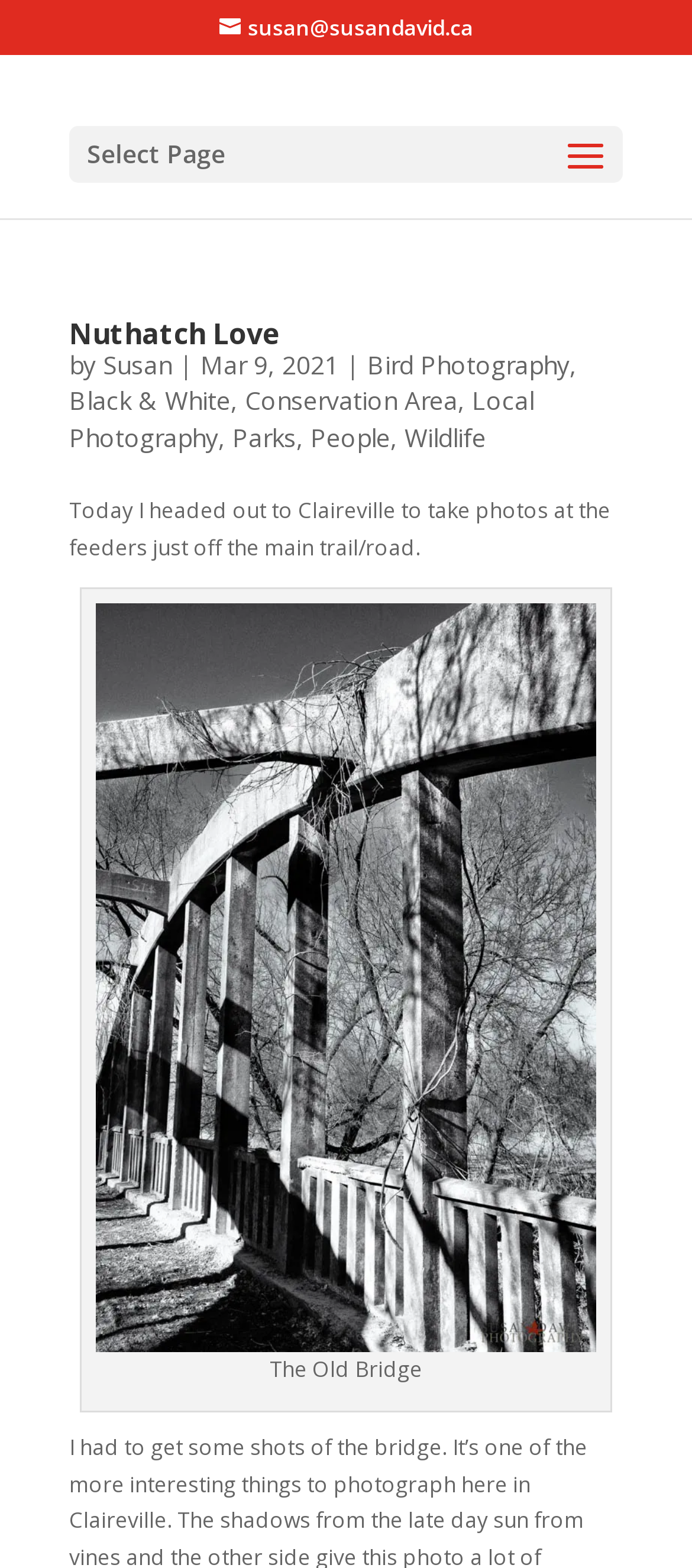Given the element description Wildlife, identify the bounding box coordinates for the UI element on the webpage screenshot. The format should be (top-left x, top-left y, bottom-right x, bottom-right y), with values between 0 and 1.

[0.585, 0.268, 0.703, 0.289]